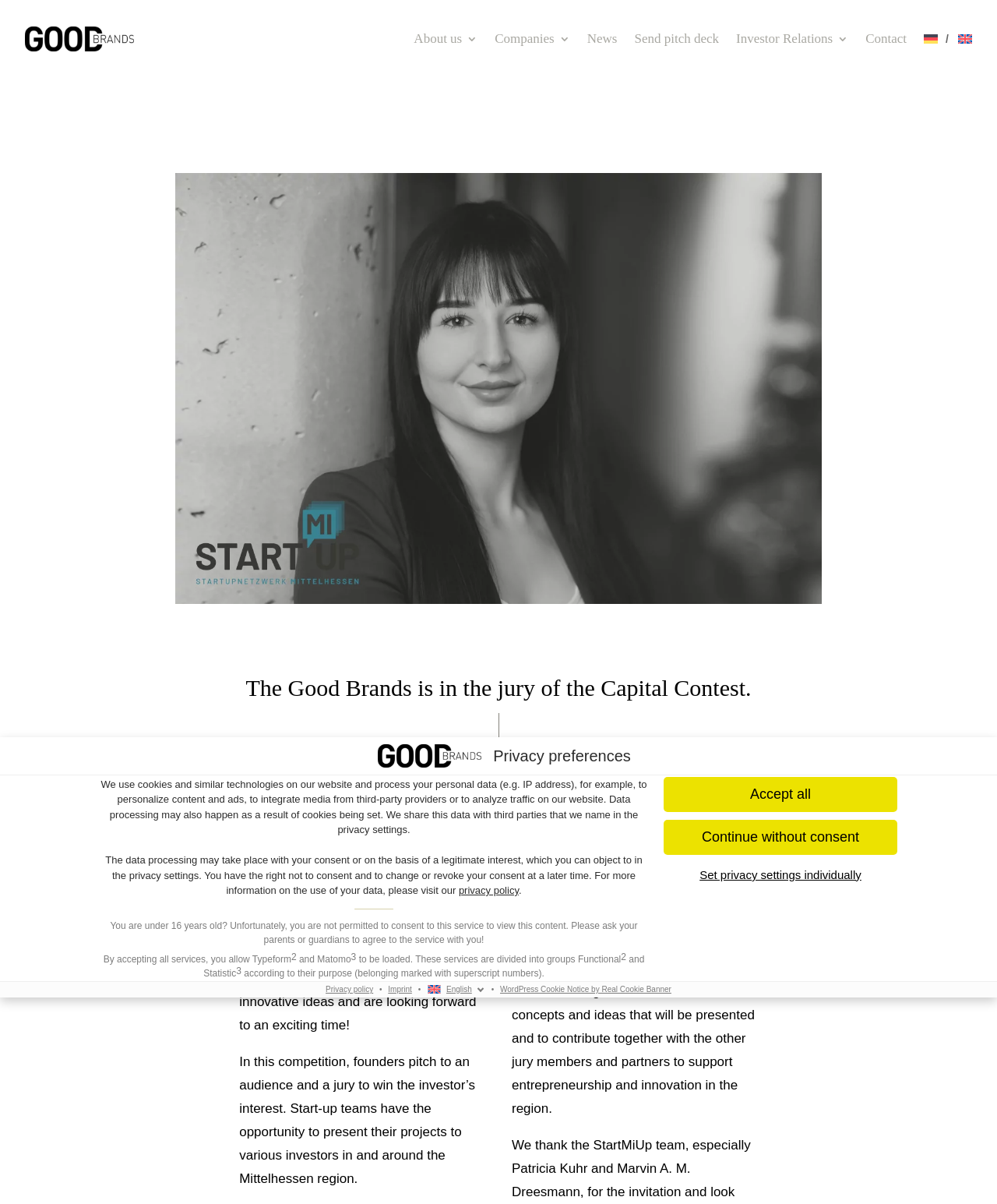Find the bounding box coordinates for the element that must be clicked to complete the instruction: "View the 'News' page". The coordinates should be four float numbers between 0 and 1, indicated as [left, top, right, bottom].

[0.589, 0.008, 0.619, 0.057]